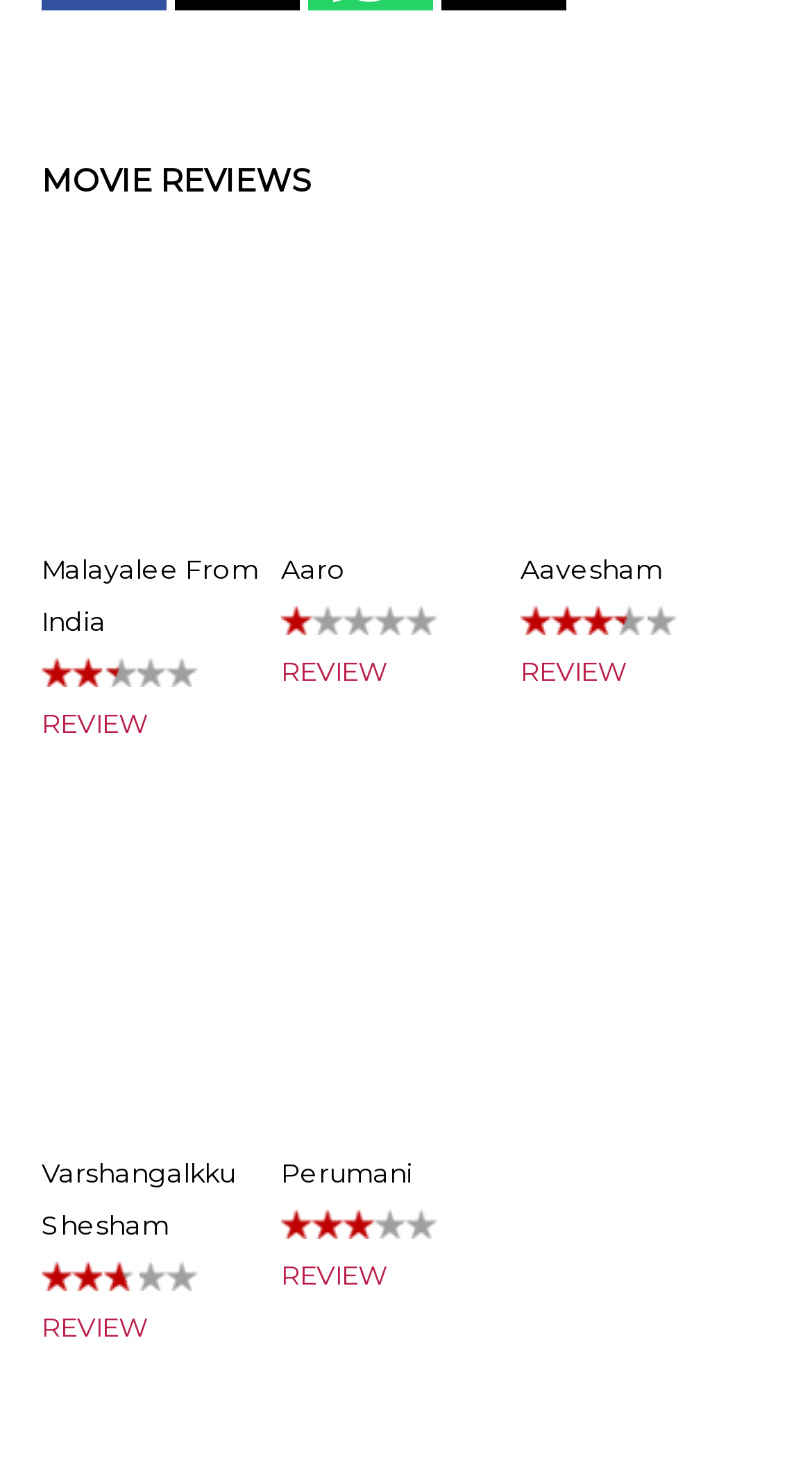How many movie reviews are on this page?
Could you answer the question with a detailed and thorough explanation?

I counted the number of 'REVIEW' links on the page, which are 8, indicating that there are 8 movie reviews on this page.